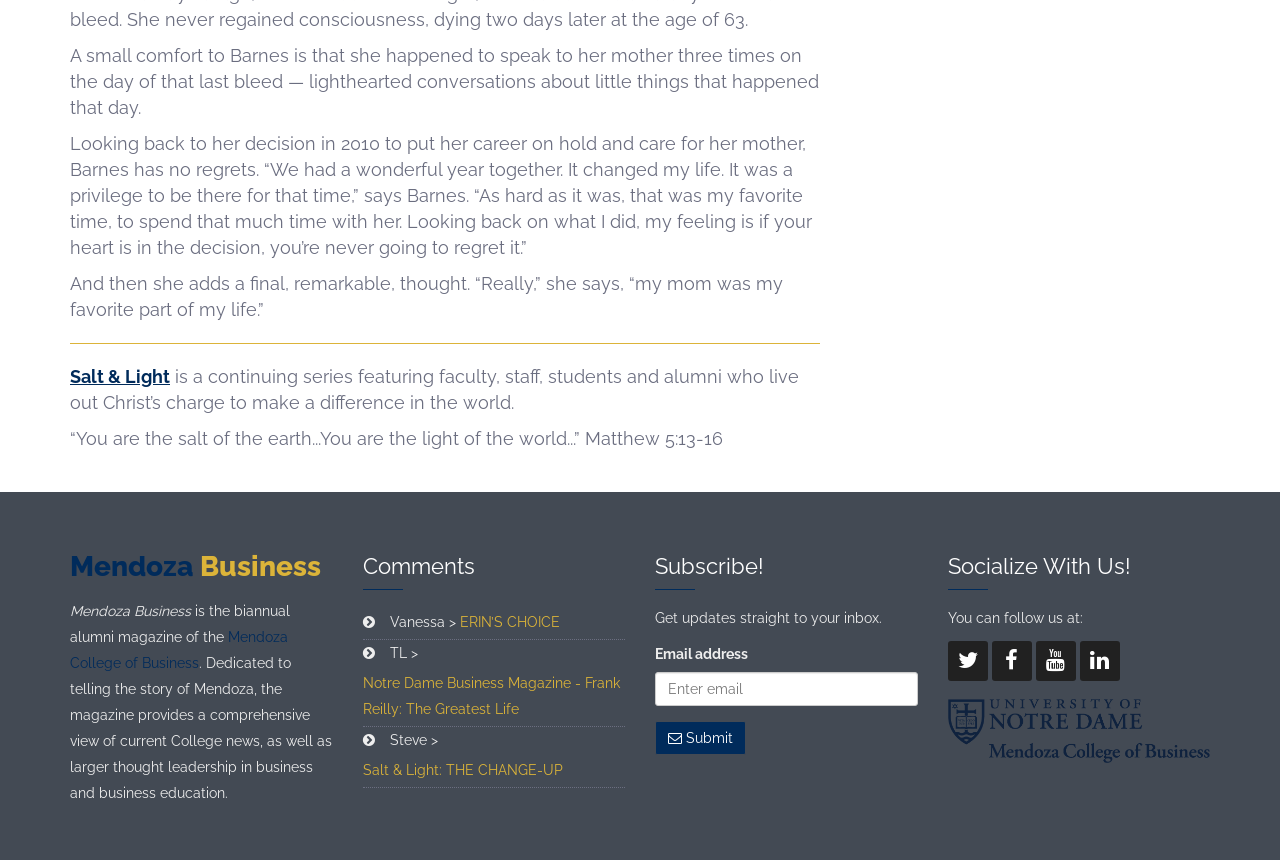What is the name of the magazine?
Using the image as a reference, answer with just one word or a short phrase.

Mendoza Business